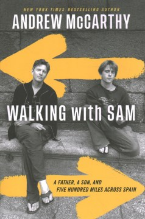Who is the author of the book? Look at the image and give a one-word or short phrase answer.

Andrew McCarthy